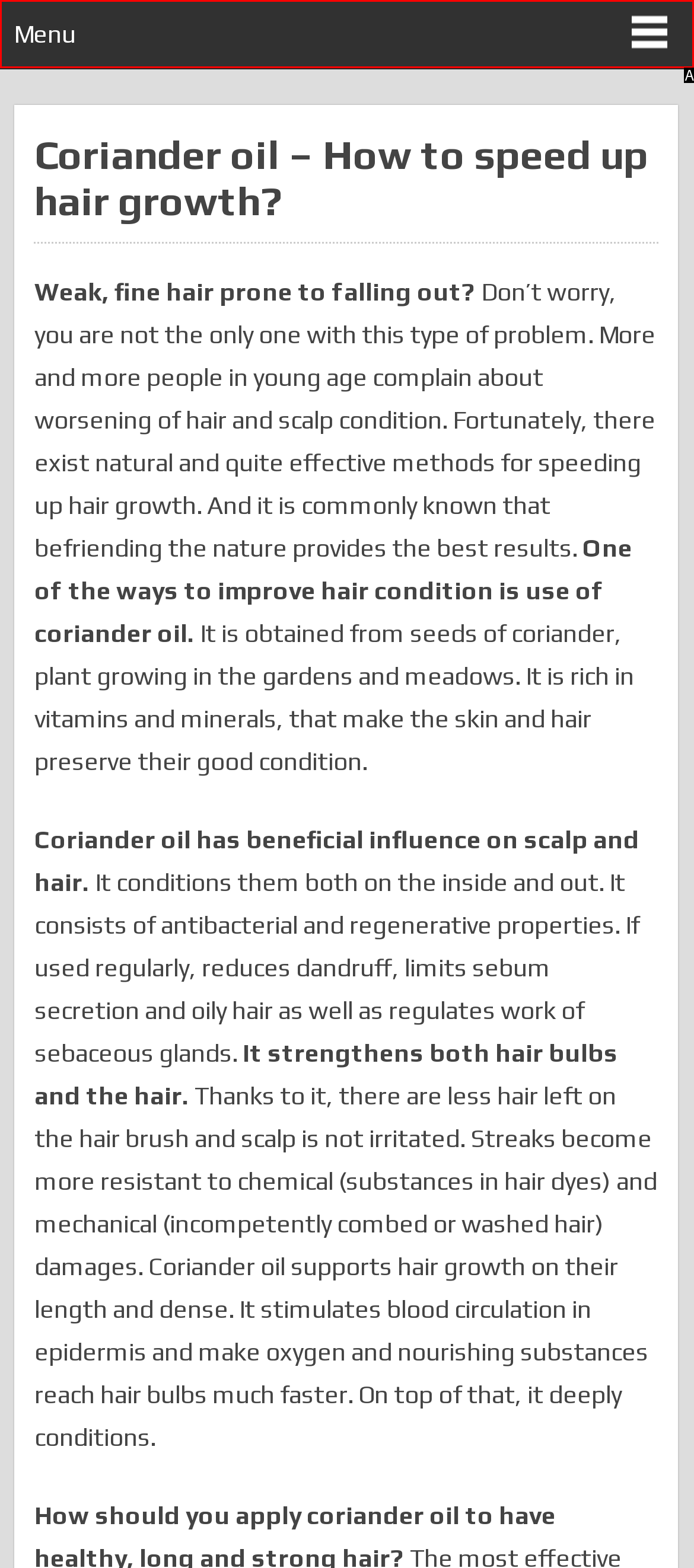From the given choices, indicate the option that best matches: Menu
State the letter of the chosen option directly.

A